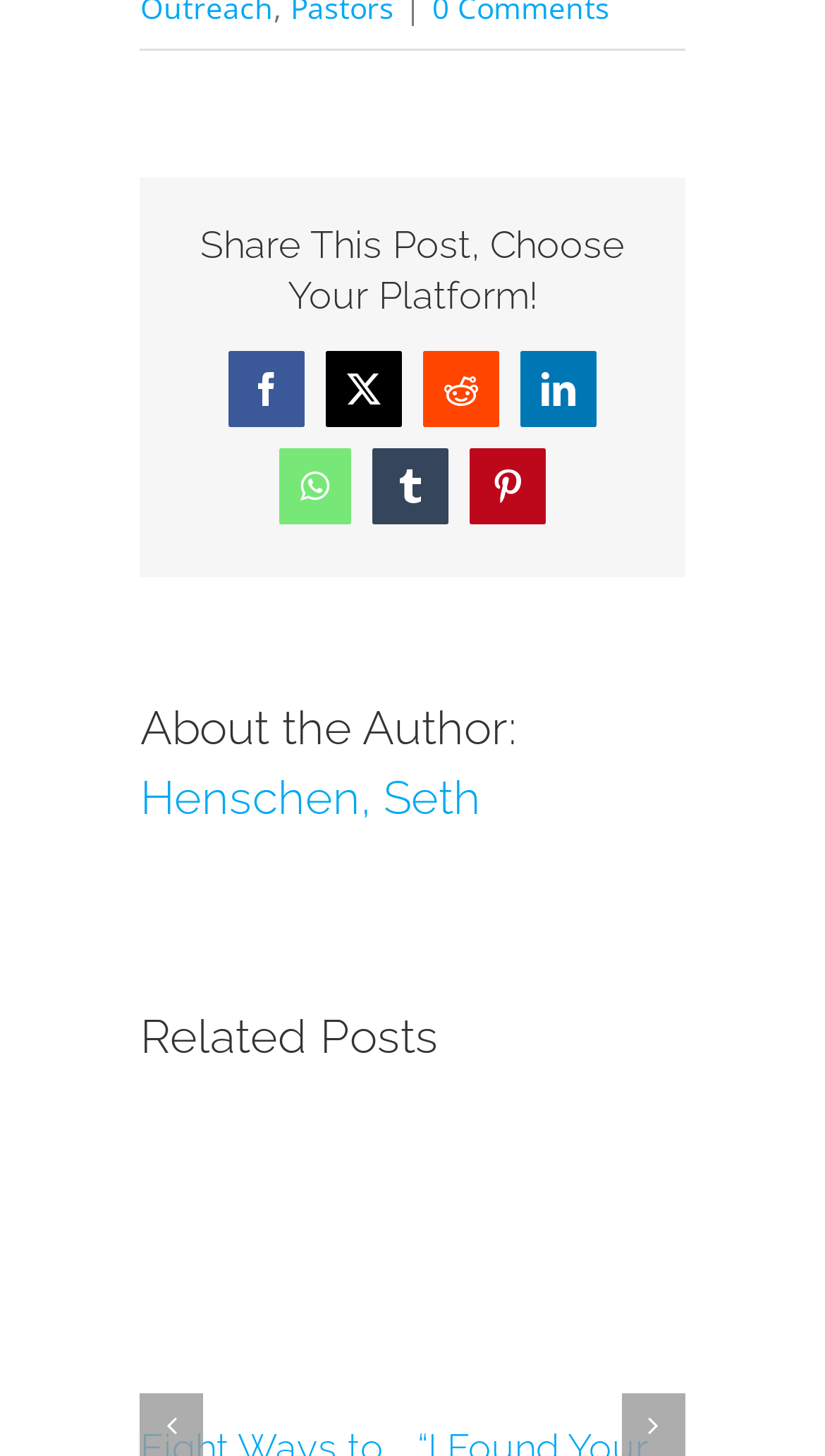Specify the bounding box coordinates of the area to click in order to follow the given instruction: "Read related post 'Eight Ways to Protect Your Time In Ministry'."

[0.17, 0.776, 0.493, 0.959]